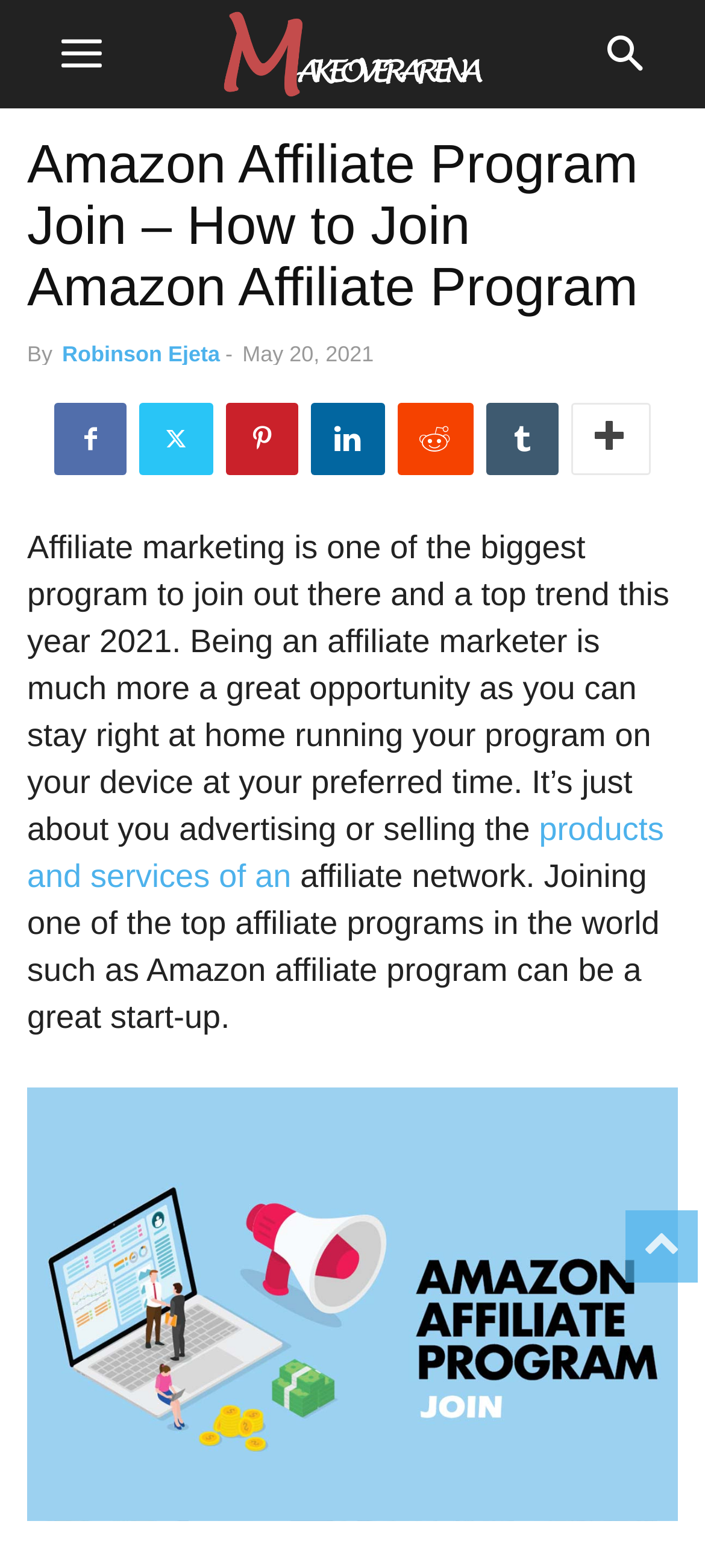Determine the bounding box coordinates for the UI element with the following description: "products and services of an". The coordinates should be four float numbers between 0 and 1, represented as [left, top, right, bottom].

[0.038, 0.517, 0.942, 0.57]